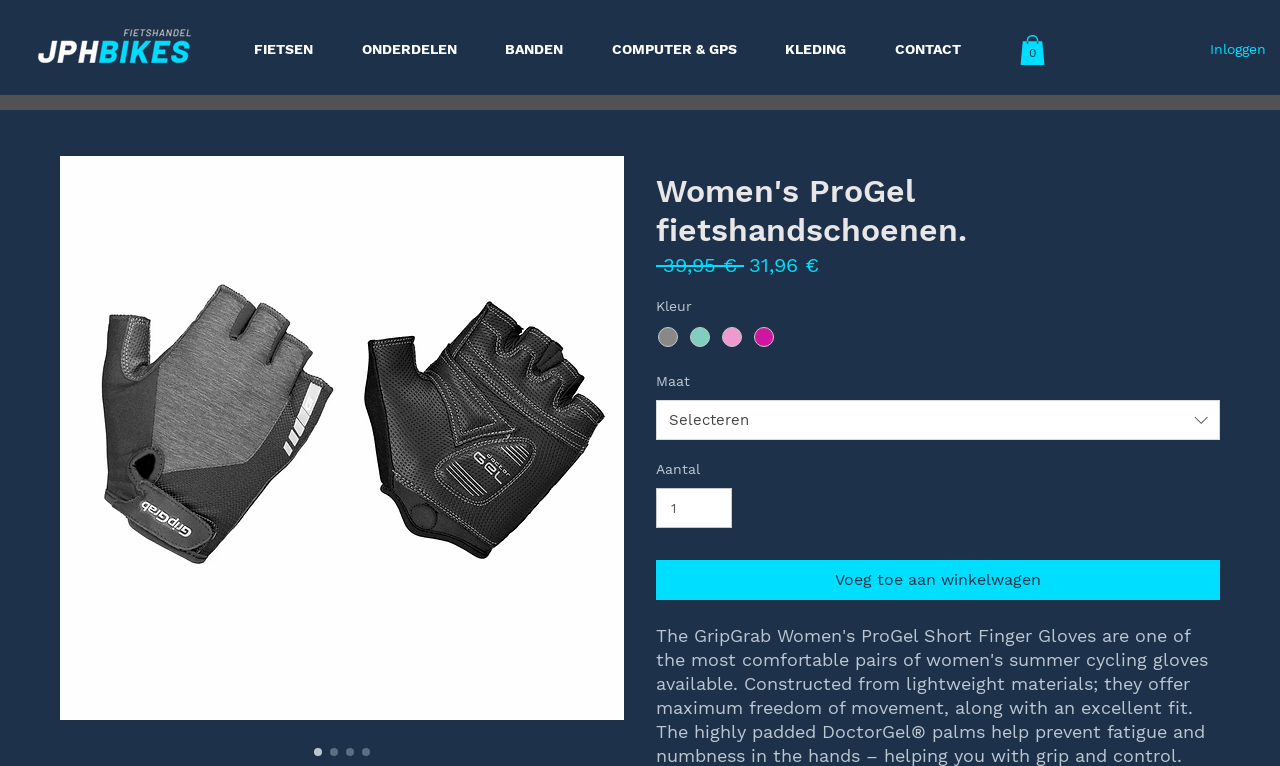What is the minimum value that can be entered in the 'Aantal' spinbutton?
Please provide a comprehensive answer based on the details in the screenshot.

I found the minimum value by looking at the spinbutton element with the label 'Aantal'. The valuemin attribute of the spinbutton is set to 1, which means the minimum value that can be entered is 1.